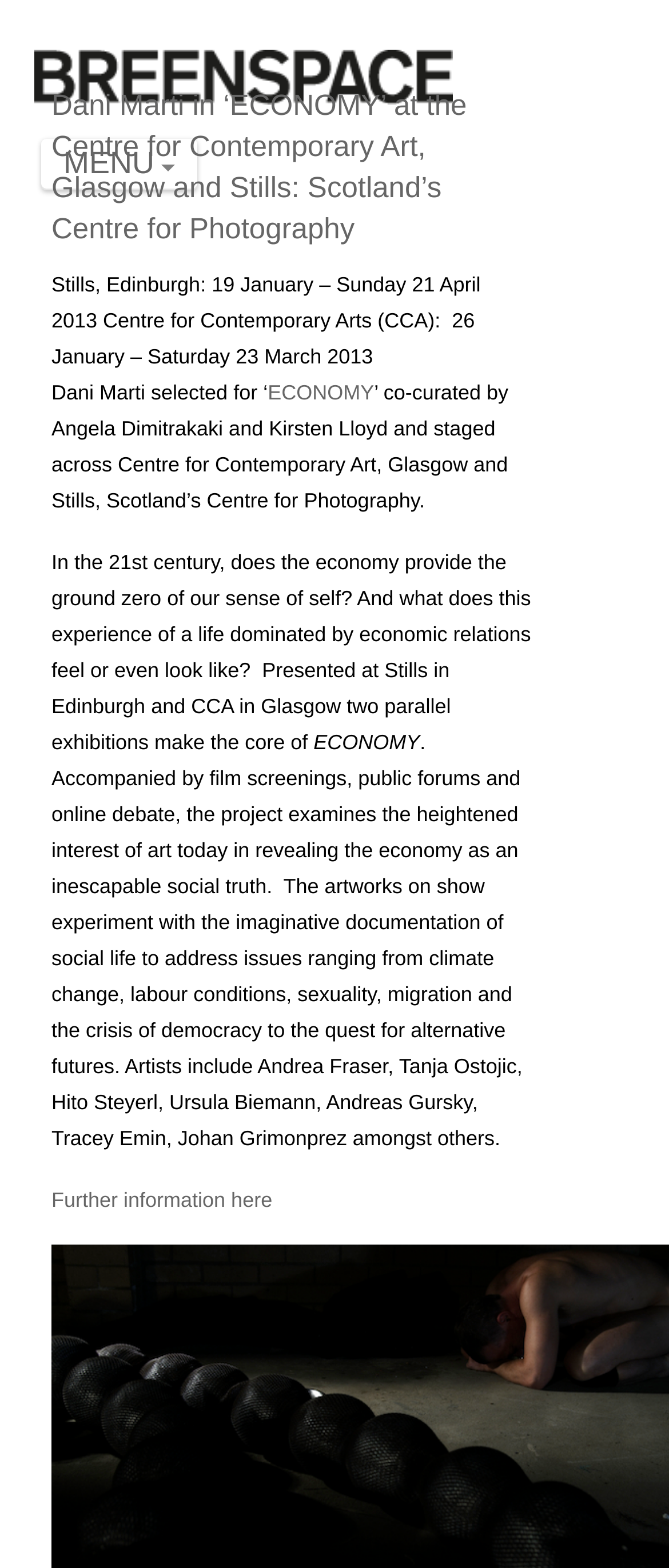Using the webpage screenshot, locate the HTML element that fits the following description and provide its bounding box: "Further information here".

[0.077, 0.758, 0.407, 0.773]